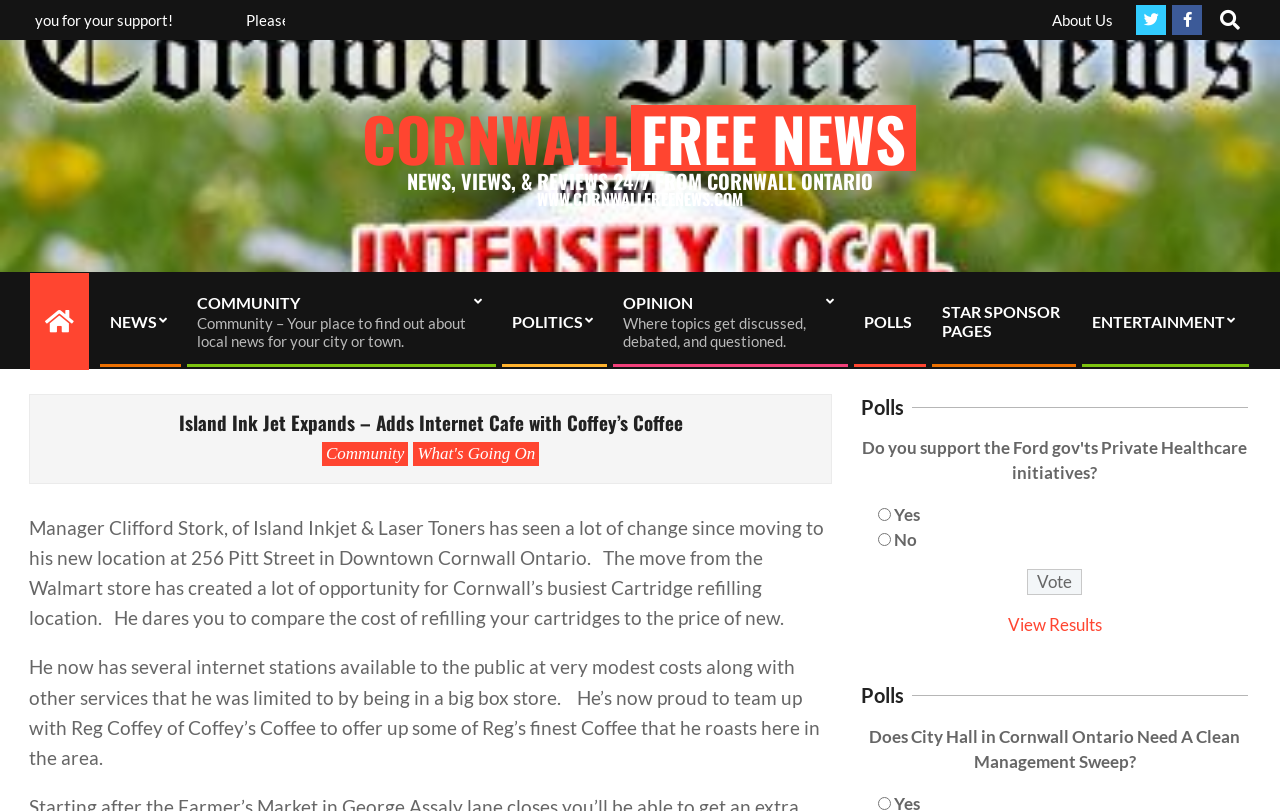Find the main header of the webpage and produce its text content.

Island Ink Jet Expands – Adds Internet Cafe with Coffey’s Coffee